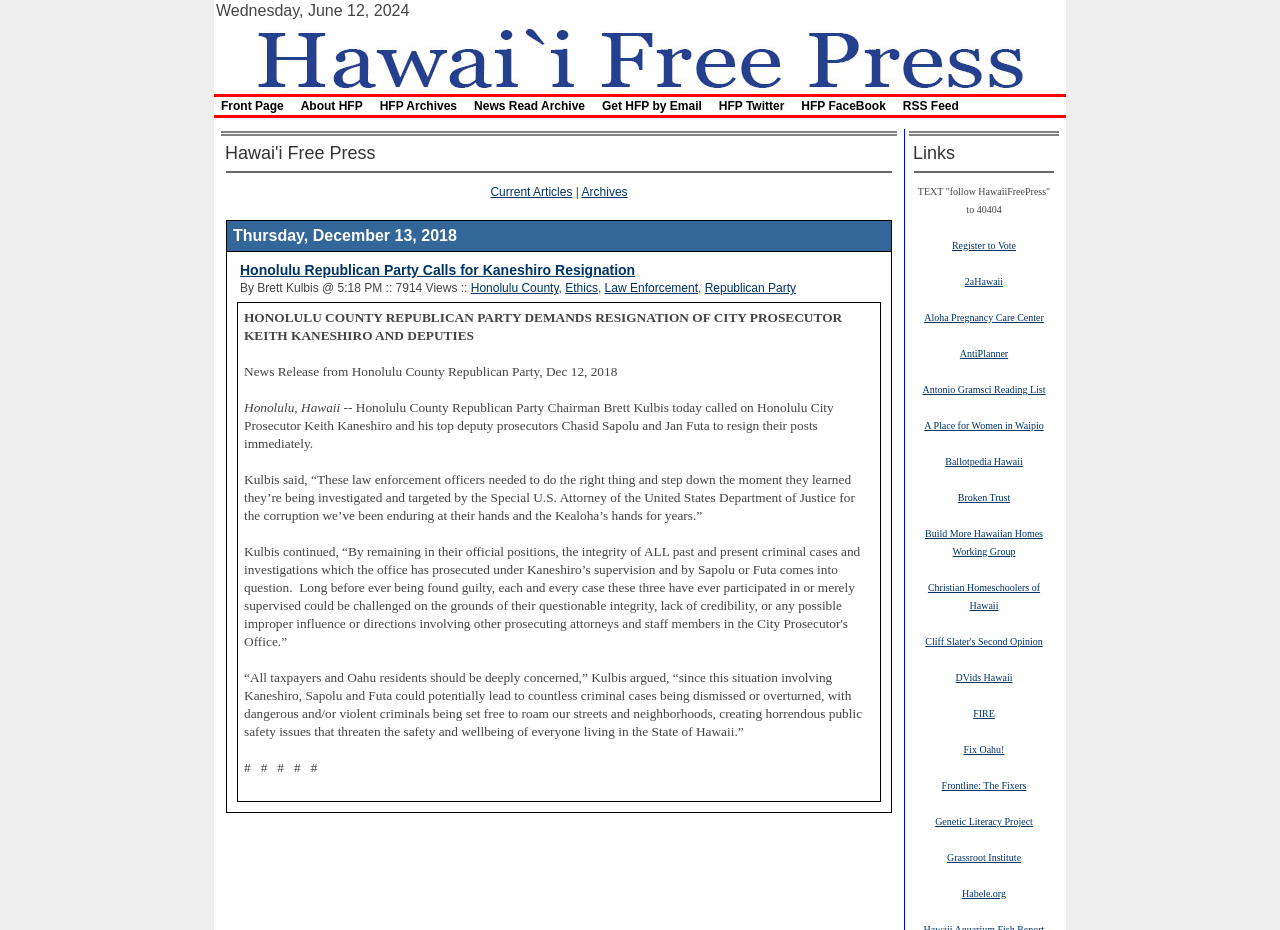Please determine the bounding box coordinates of the clickable area required to carry out the following instruction: "Click on the 'Hawaii Free Press' link". The coordinates must be four float numbers between 0 and 1, represented as [left, top, right, bottom].

[0.175, 0.052, 0.825, 0.07]